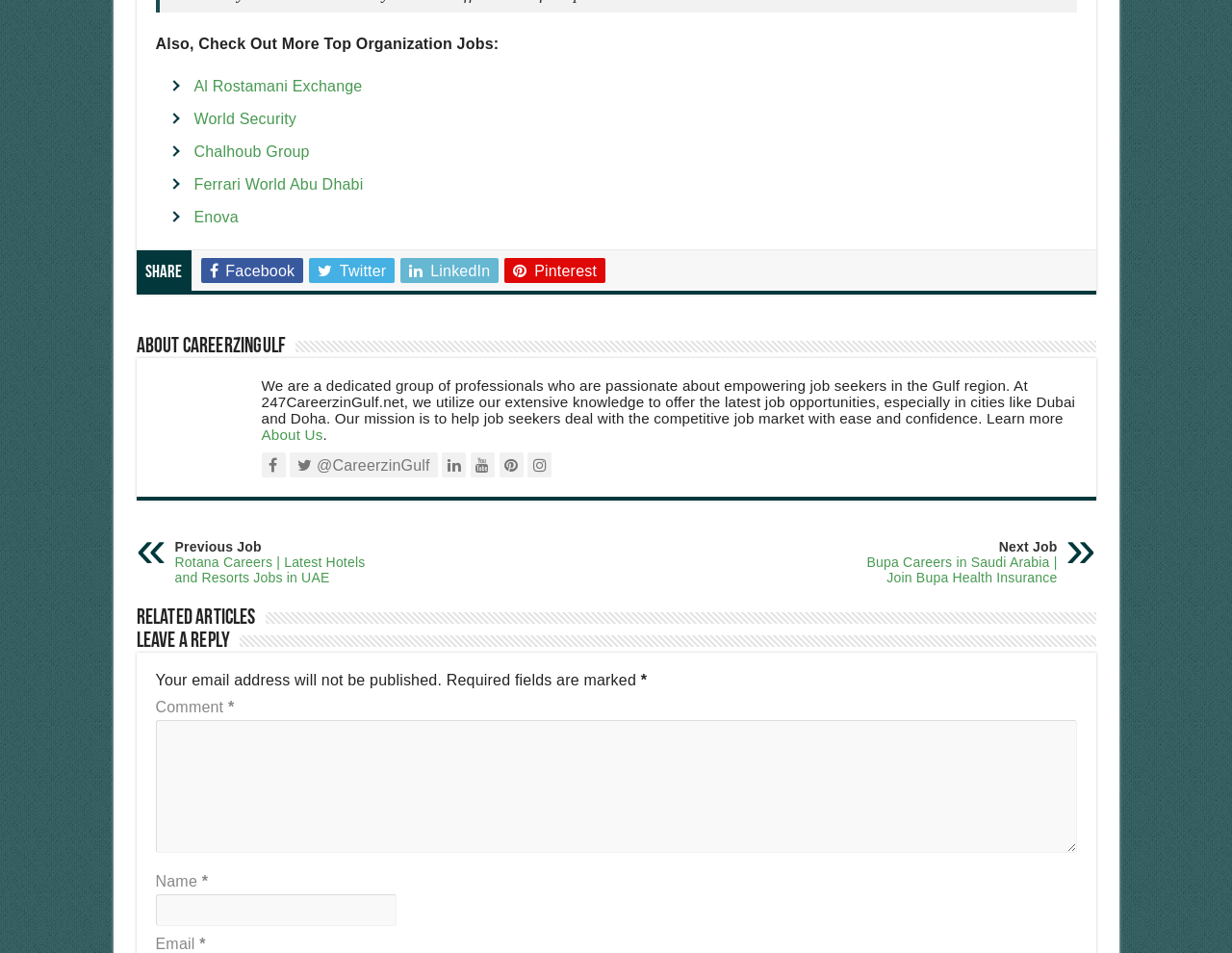Please identify the bounding box coordinates of the clickable element to fulfill the following instruction: "Click on Al Rostamani Exchange". The coordinates should be four float numbers between 0 and 1, i.e., [left, top, right, bottom].

[0.157, 0.08, 0.294, 0.102]